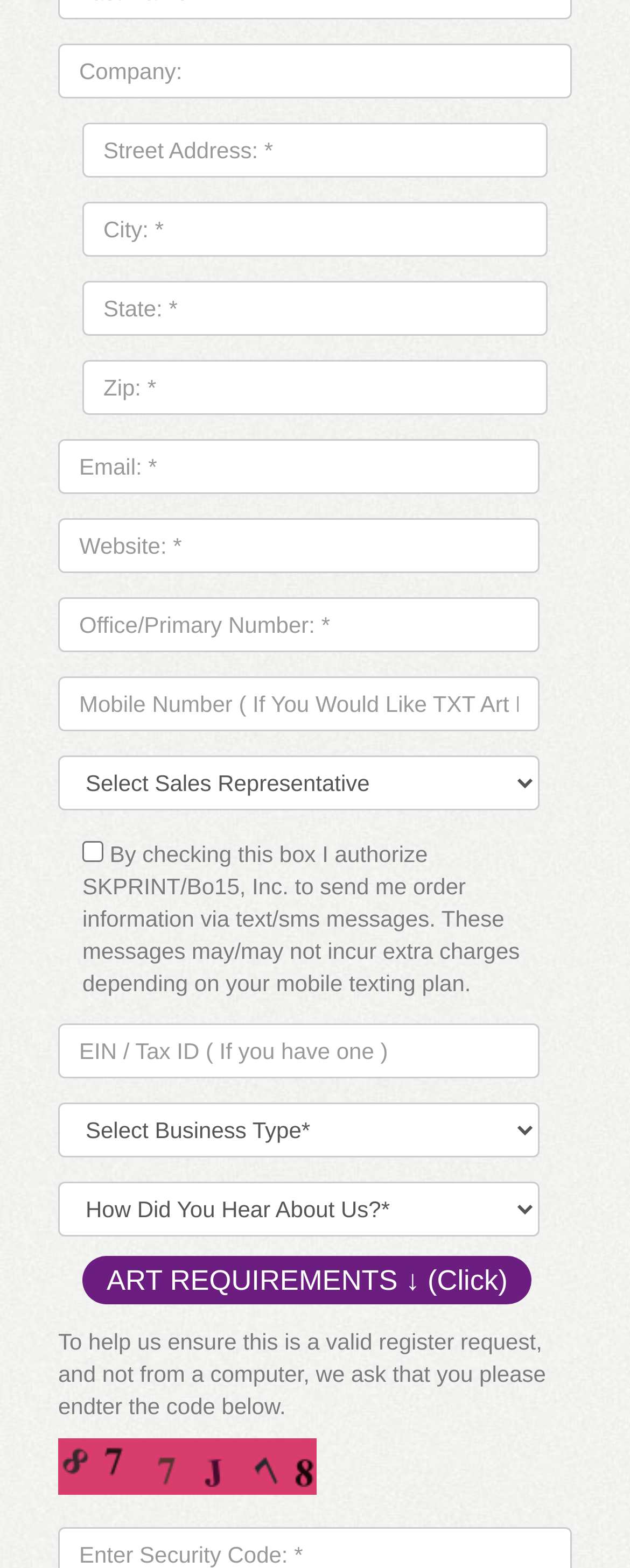Give a one-word or phrase response to the following question: What is the last field to fill in the form?

Security Code